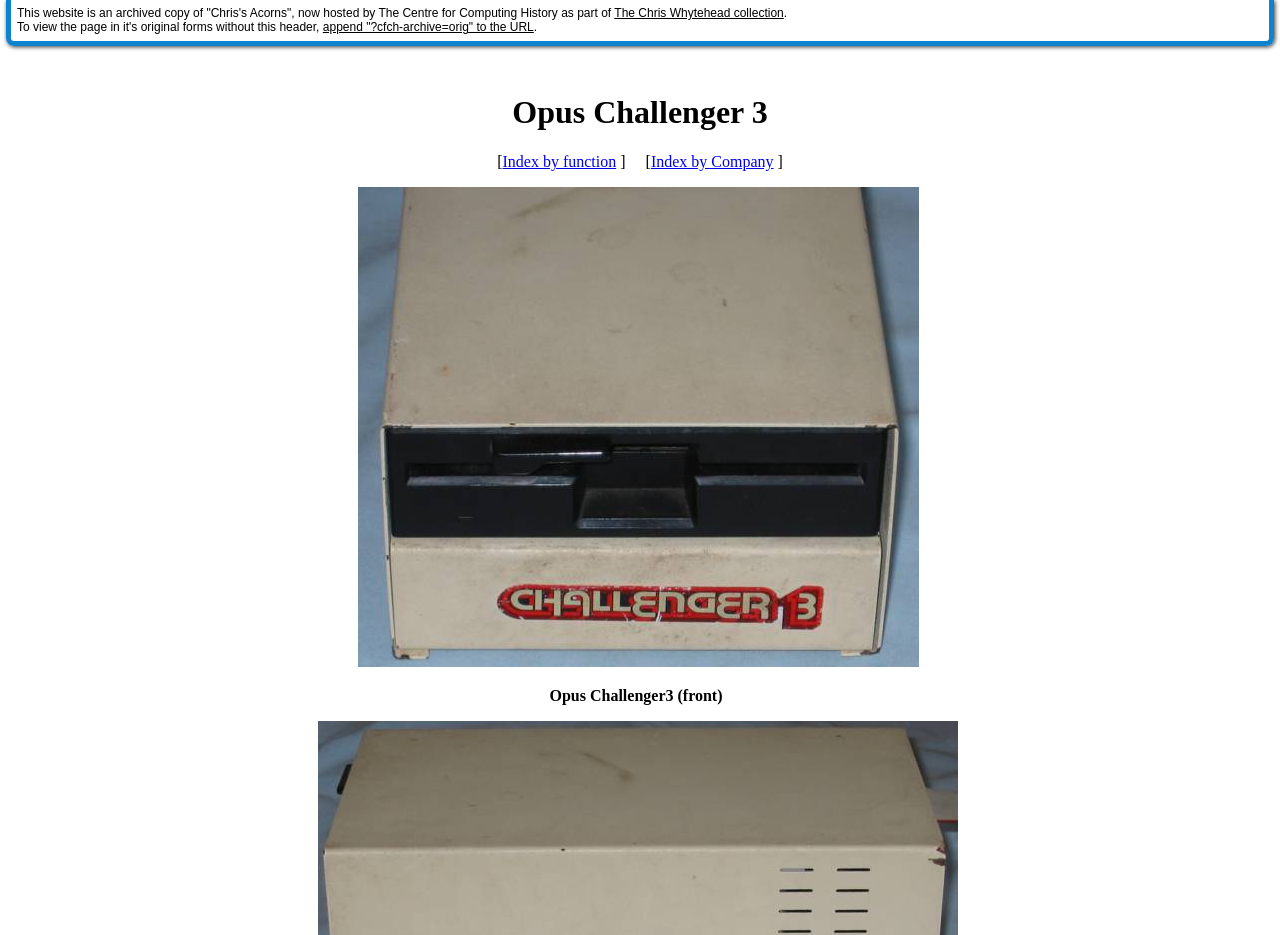Extract the main title from the webpage.

Opus Challenger 3